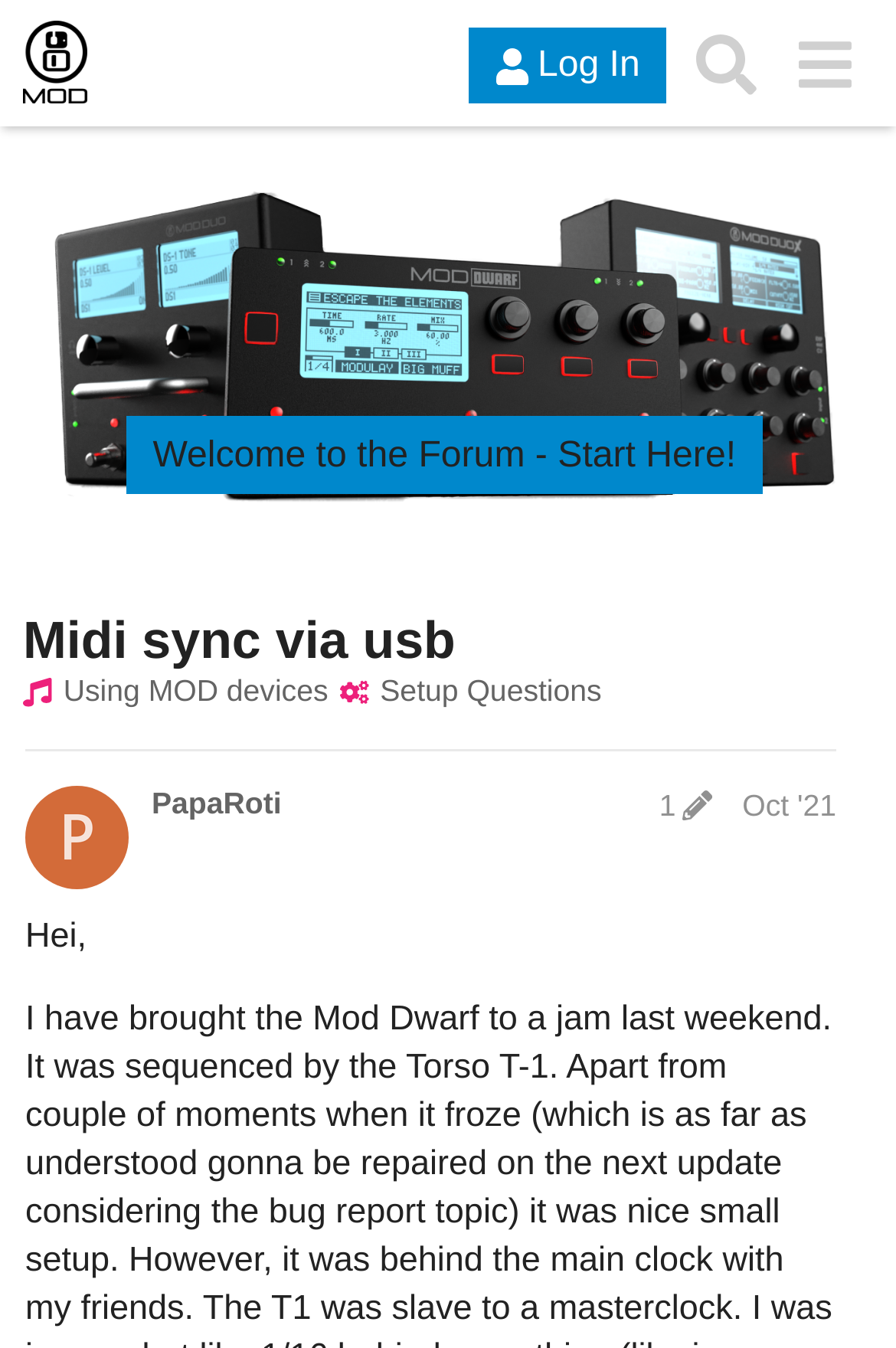What is the first word of the discussion?
Please respond to the question with as much detail as possible.

The first word of the discussion can be found in the static text section of the webpage, where it says 'Hei,'.